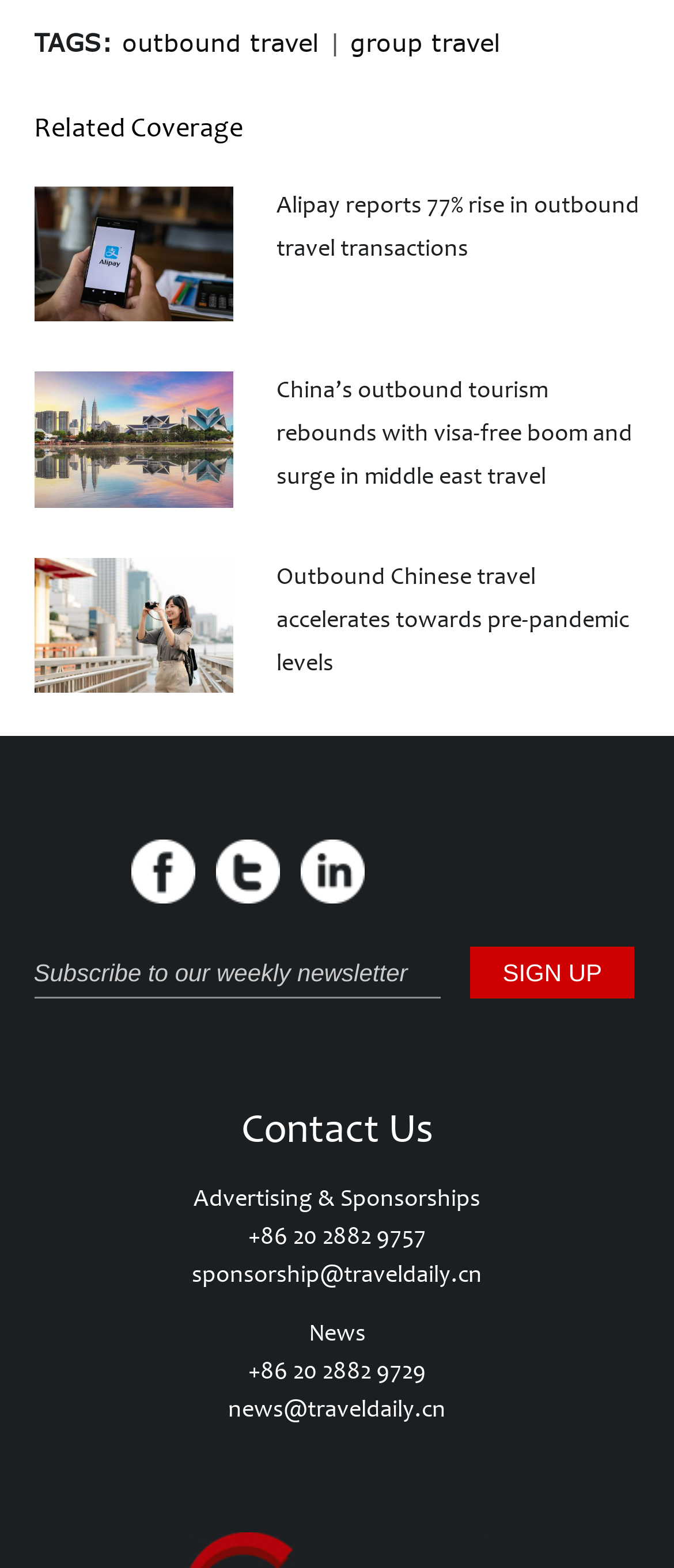Locate the bounding box coordinates of the clickable element to fulfill the following instruction: "Click on 'outbound travel'". Provide the coordinates as four float numbers between 0 and 1 in the format [left, top, right, bottom].

[0.181, 0.017, 0.473, 0.036]